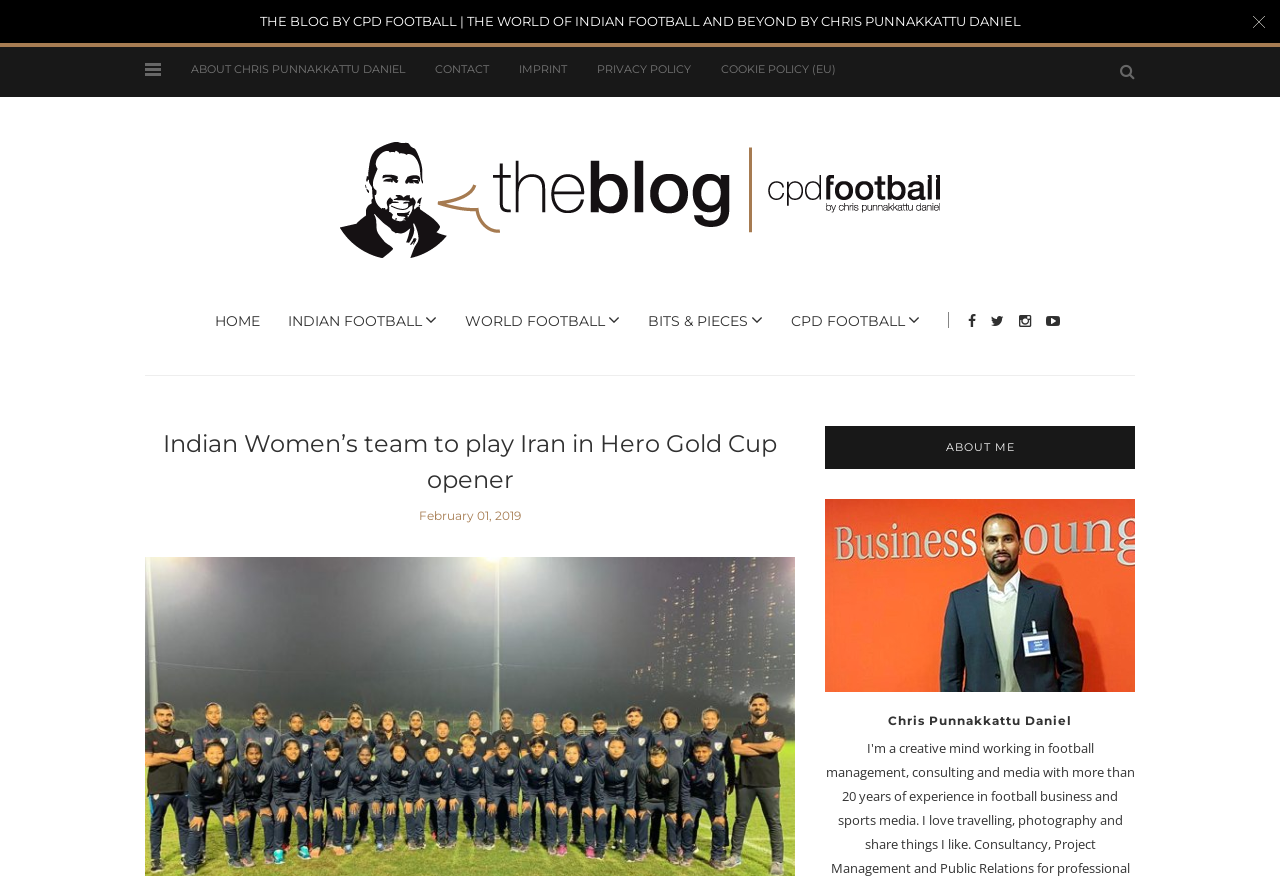Locate the UI element described as follows: "About Chris Punnakkattu Daniel". Return the bounding box coordinates as four float numbers between 0 and 1 in the order [left, top, right, bottom].

[0.149, 0.071, 0.316, 0.087]